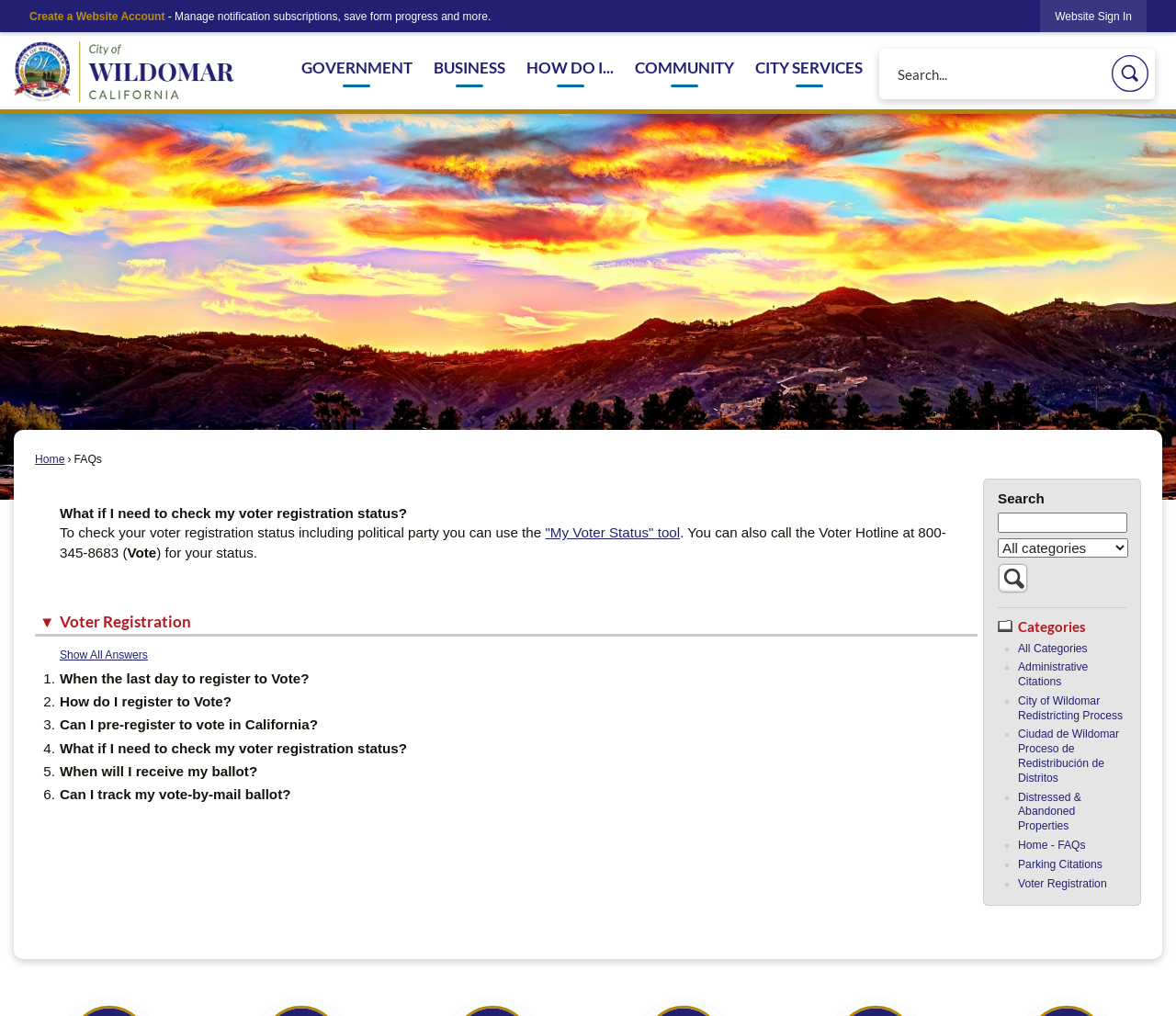What is the phone number to call for voter registration status?
Please answer the question as detailed as possible.

According to the webpage, one can call the Voter Hotline at 800-345-8683 to check their voter registration status.